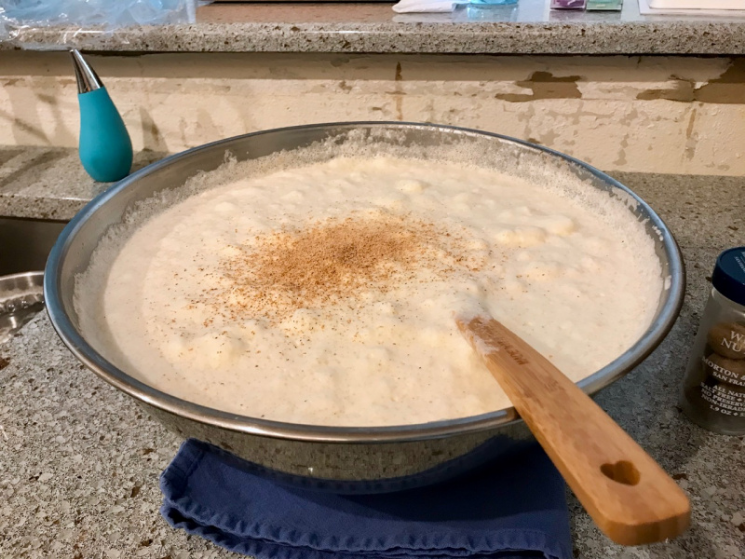What is the shape of the hole in the spoon's handle?
Examine the image and give a concise answer in one word or a short phrase.

Heart-shaped